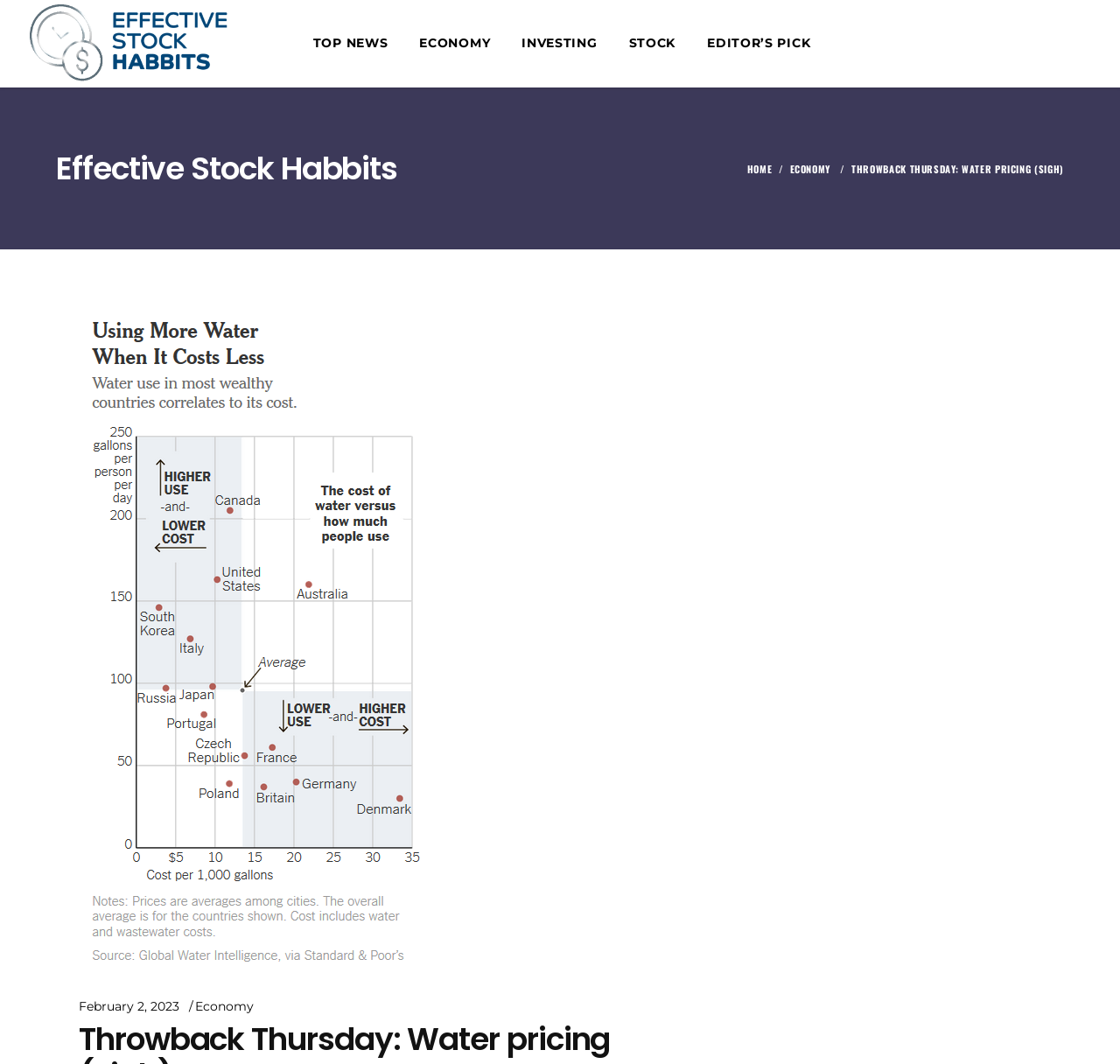What are the main categories on the website?
Please provide a comprehensive answer based on the information in the image.

I found the main categories by examining the link elements at the top of the webpage, which are 'TOP NEWS', 'ECONOMY', 'INVESTING', 'STOCK', and 'EDITOR'S PICK'.